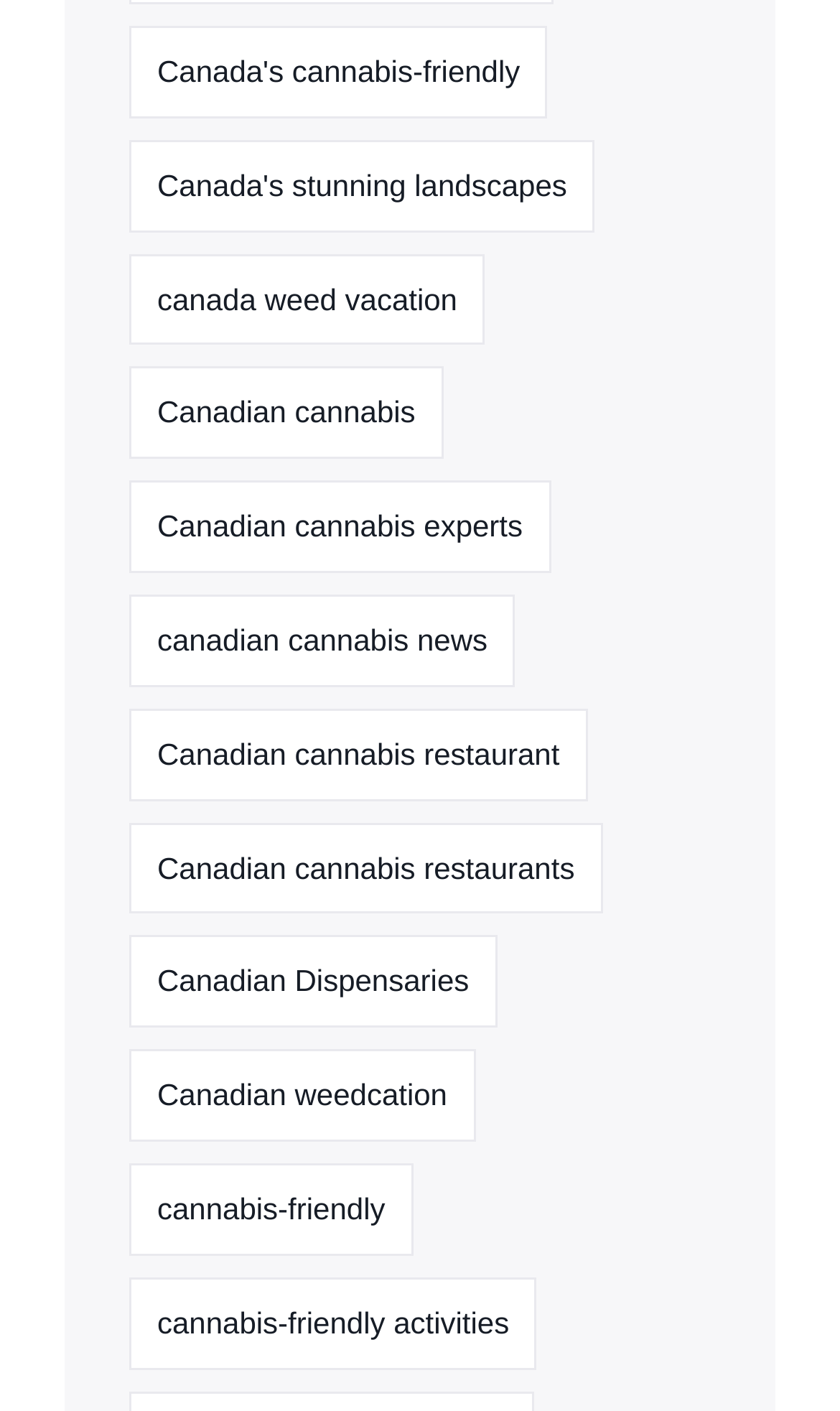How many items are related to Canadian cannabis experts?
Based on the image, provide your answer in one word or phrase.

1